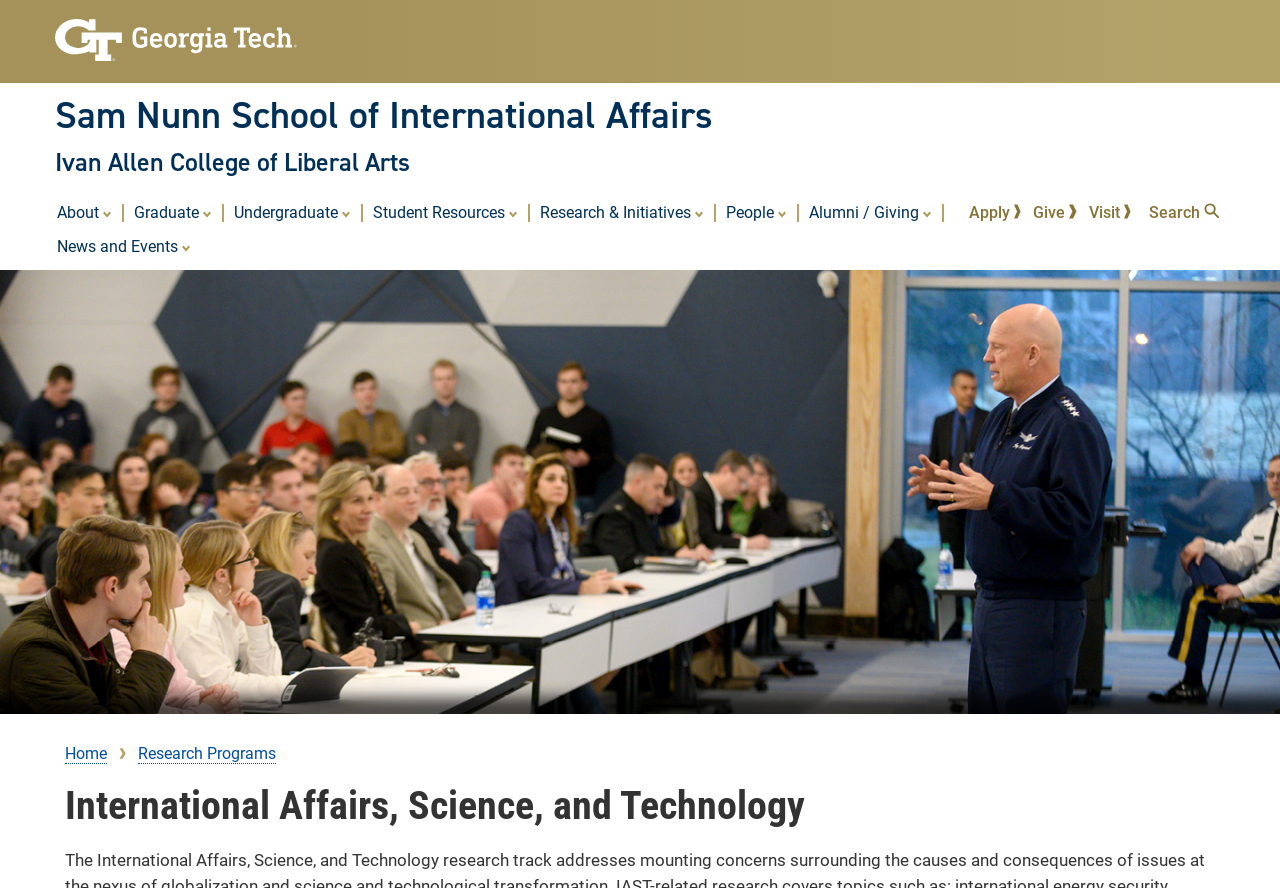Pinpoint the bounding box coordinates of the area that must be clicked to complete this instruction: "Click Repositories".

None